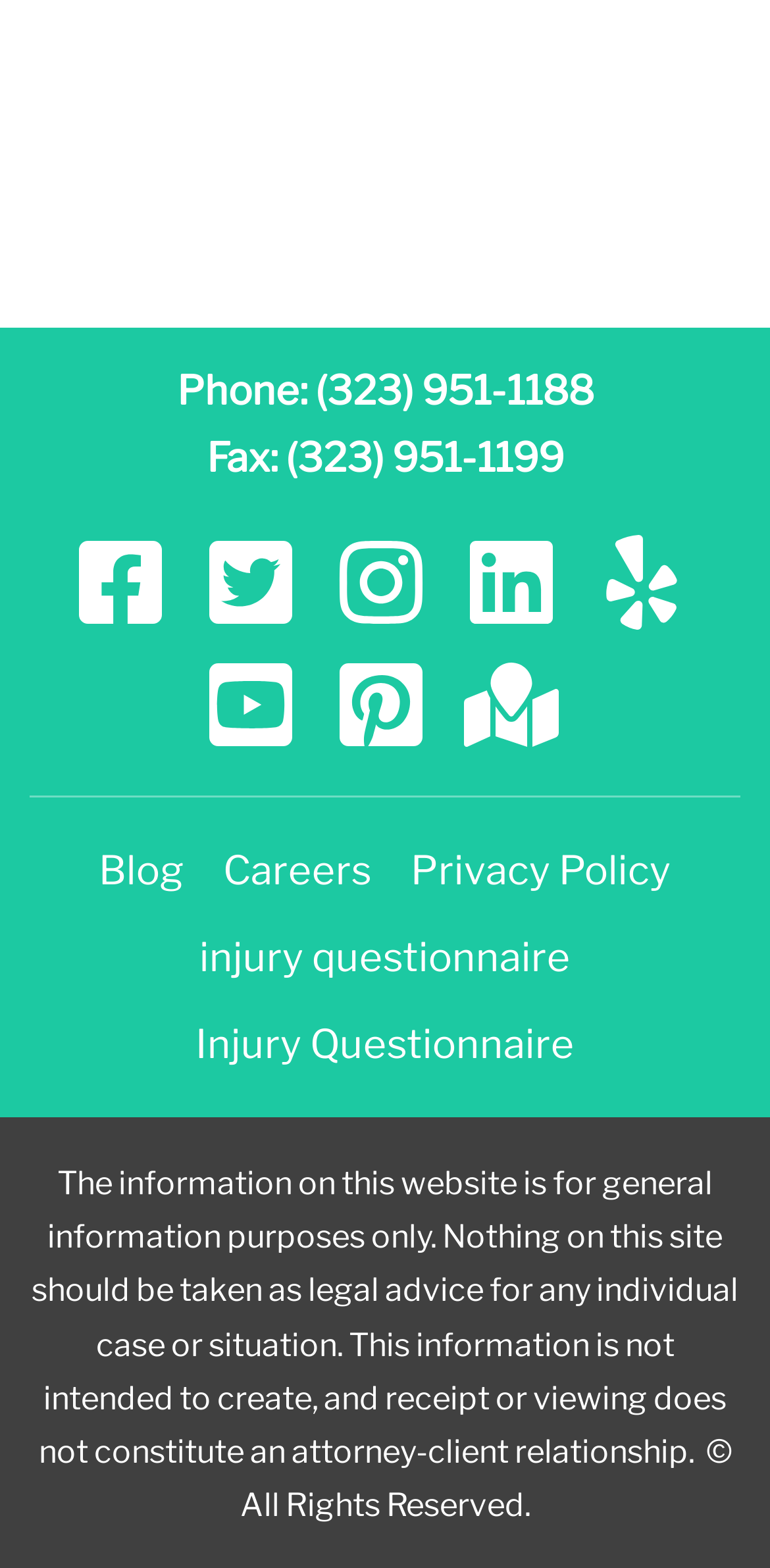Provide the bounding box coordinates of the area you need to click to execute the following instruction: "Call the phone number".

[0.409, 0.234, 0.771, 0.264]